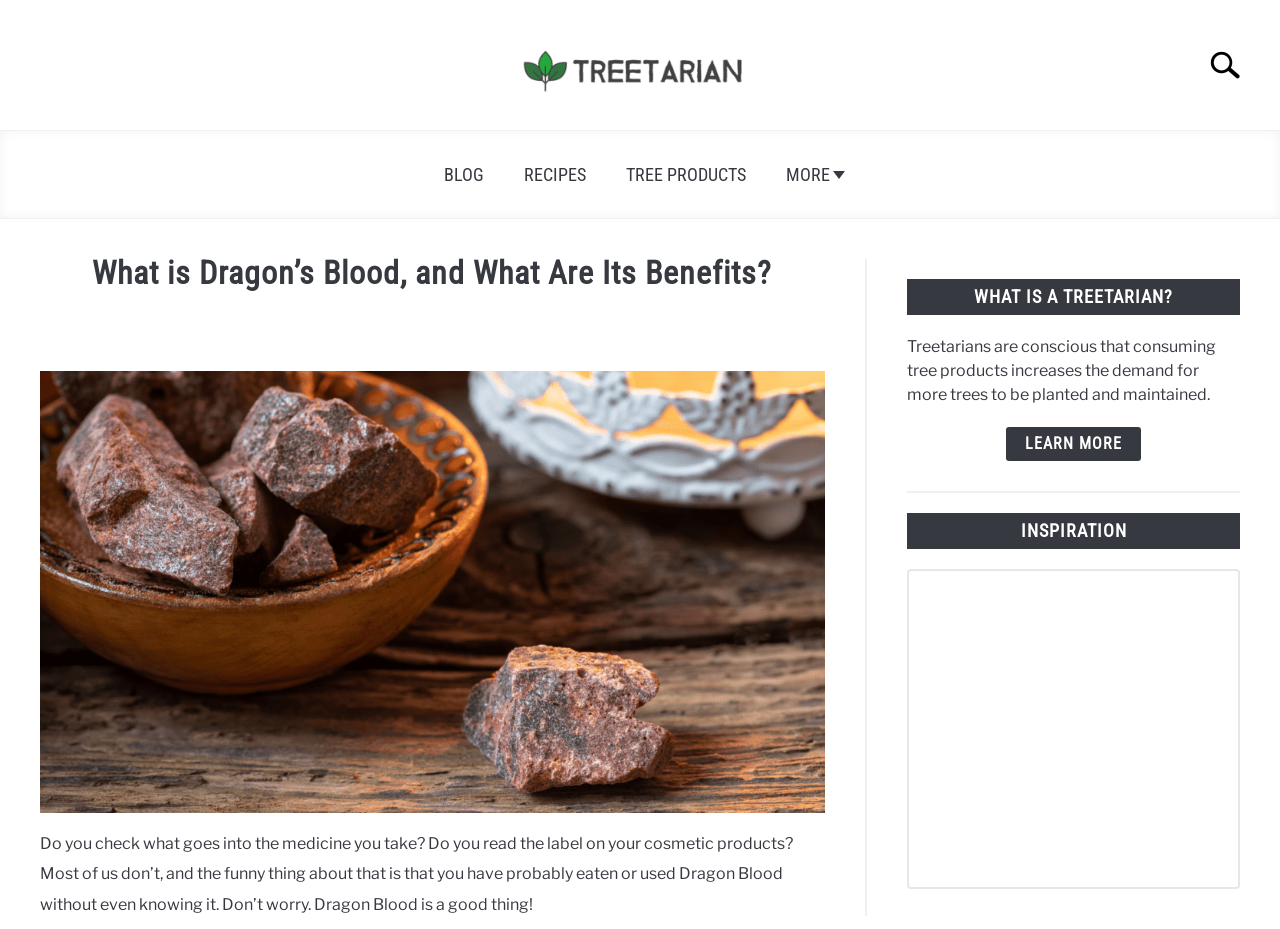Please locate the bounding box coordinates of the element that should be clicked to achieve the given instruction: "Read the blog".

[0.331, 0.163, 0.393, 0.213]